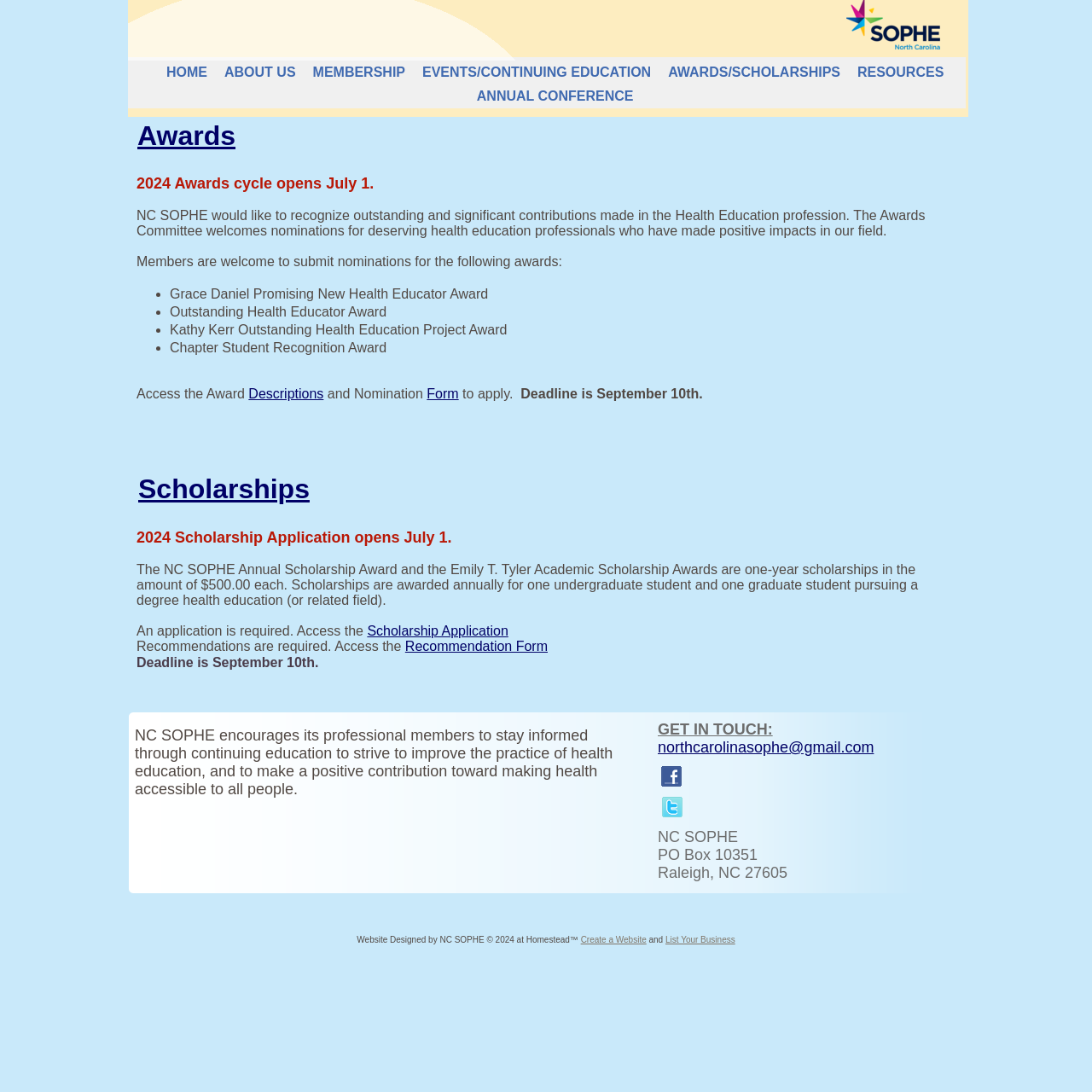Specify the bounding box coordinates of the region I need to click to perform the following instruction: "Apply for the Scholarship". The coordinates must be four float numbers in the range of 0 to 1, i.e., [left, top, right, bottom].

[0.336, 0.571, 0.465, 0.584]